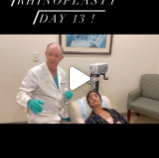Offer a detailed account of the various components present in the image.

In this image, we see a scene from a medical consultation taking place on Day 13 post-rhinoplasty, depicted through a video presentation. The setting appears to be a clinical environment where a doctor, dressed in a white coat and wearing teal gloves, is interacting with a patient who is seated and looking relaxed. The patient likely represents a recent rhinoplasty recipient, emphasizing the follow-up care typical for post-operative procedures.

The visual context is complemented by the caption "Rhinoplasty / Day 13!" which indicates the timeline of the surgery. This stage is crucial for monitoring recovery, assessing results, and discussing any concerns or updates regarding the patient's healing progress. The inviting background, complete with a framed artwork and a comfortable chair, adds to the reassuring atmosphere of the consultation.

Such moments are significant for both the patient and the surgeon, showcasing the ongoing support and evaluation that characterize the road to a successful recovery from cosmetic surgery.